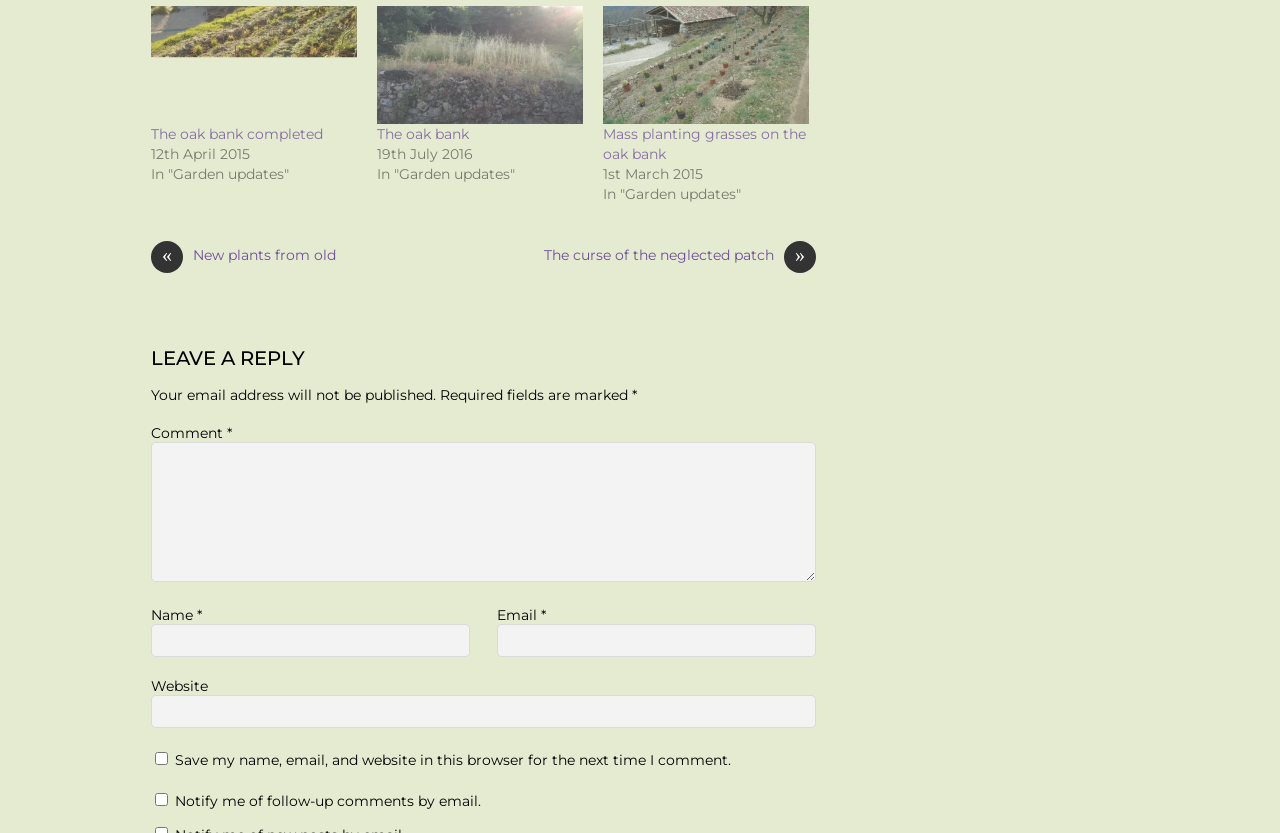What is the date of the 'The oak bank completed' post? Look at the image and give a one-word or short phrase answer.

12th April 2015